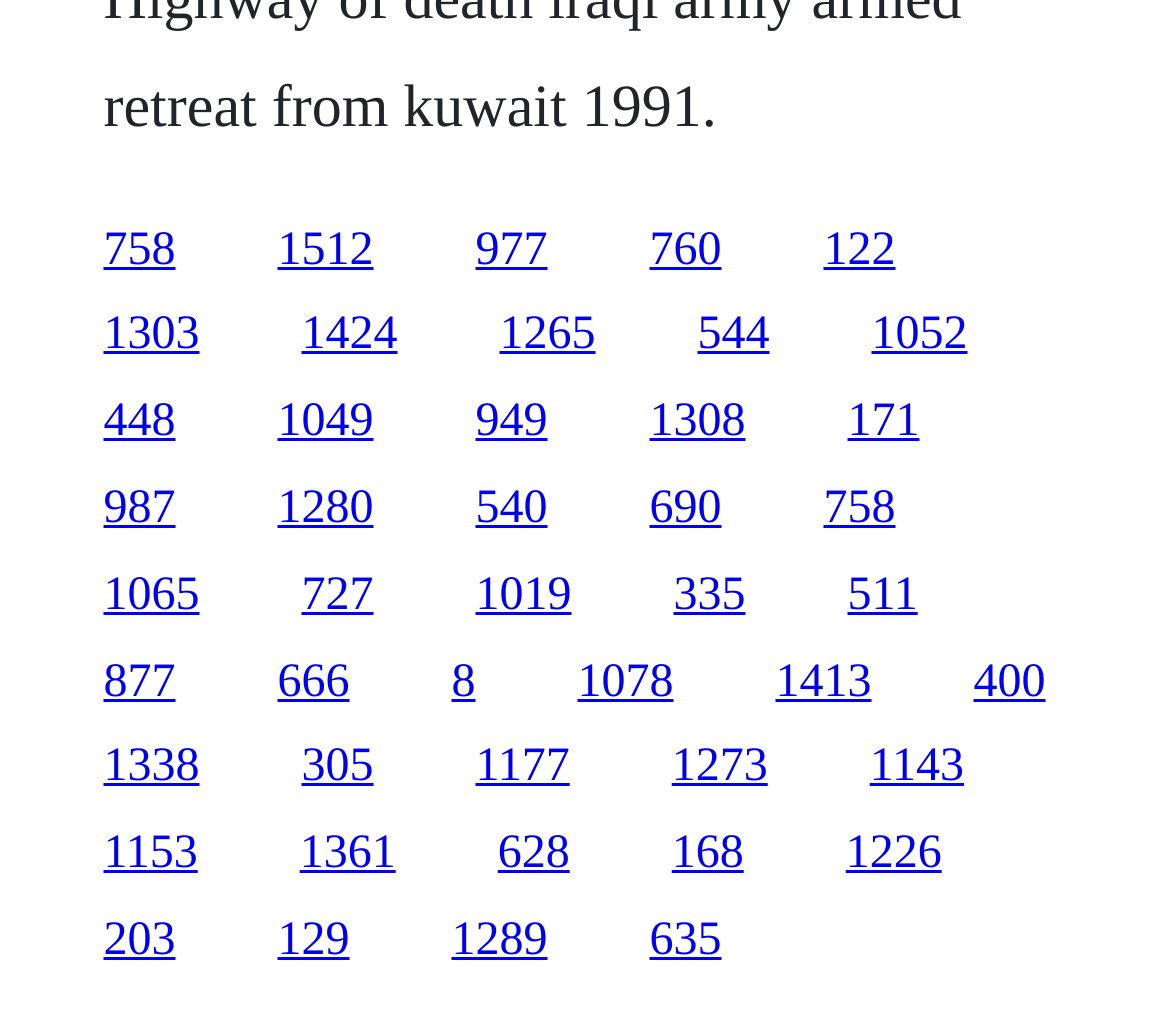Are all links aligned vertically?
Please use the visual content to give a single word or phrase answer.

No